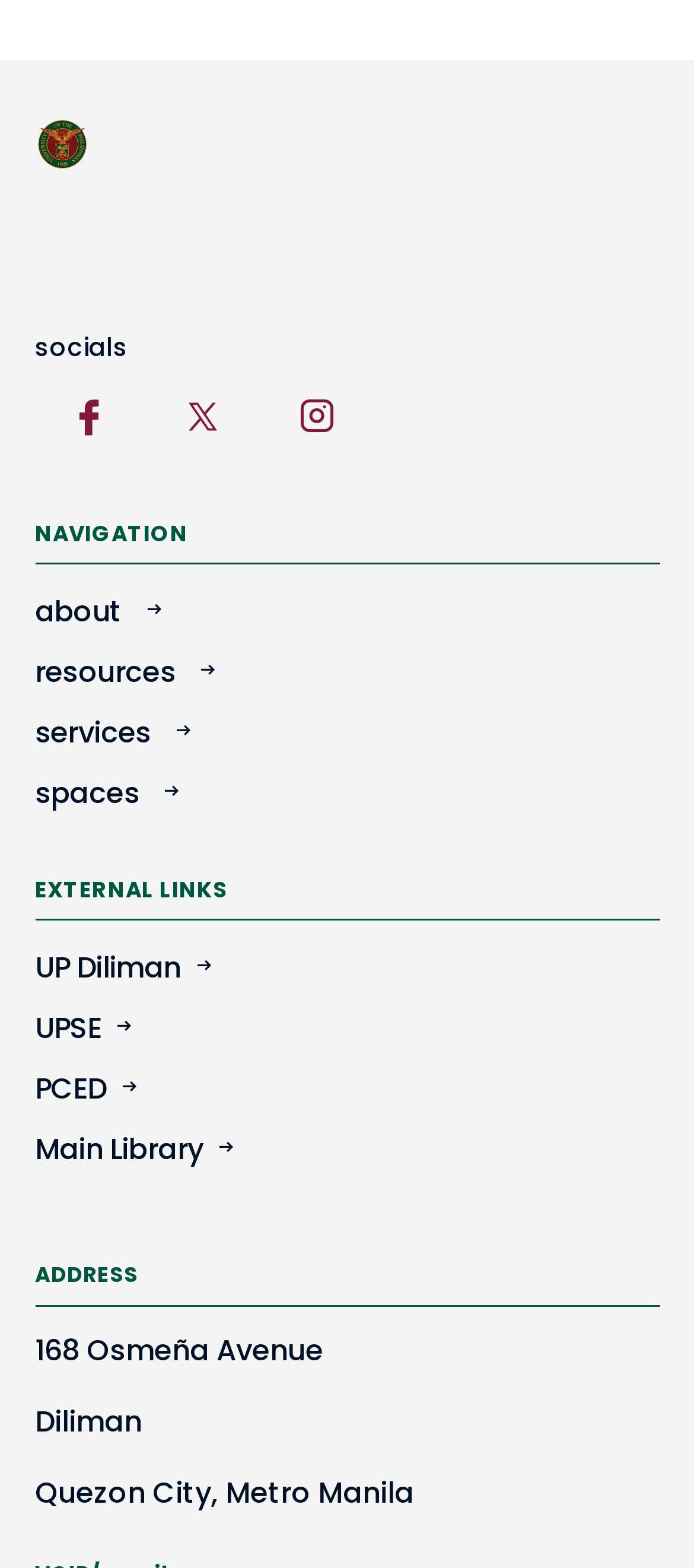Use the details in the image to answer the question thoroughly: 
What is the name of the university linked?

I found the name of the university by looking at the link with text 'UP Diliman' under the 'EXTERNAL LINKS' section.